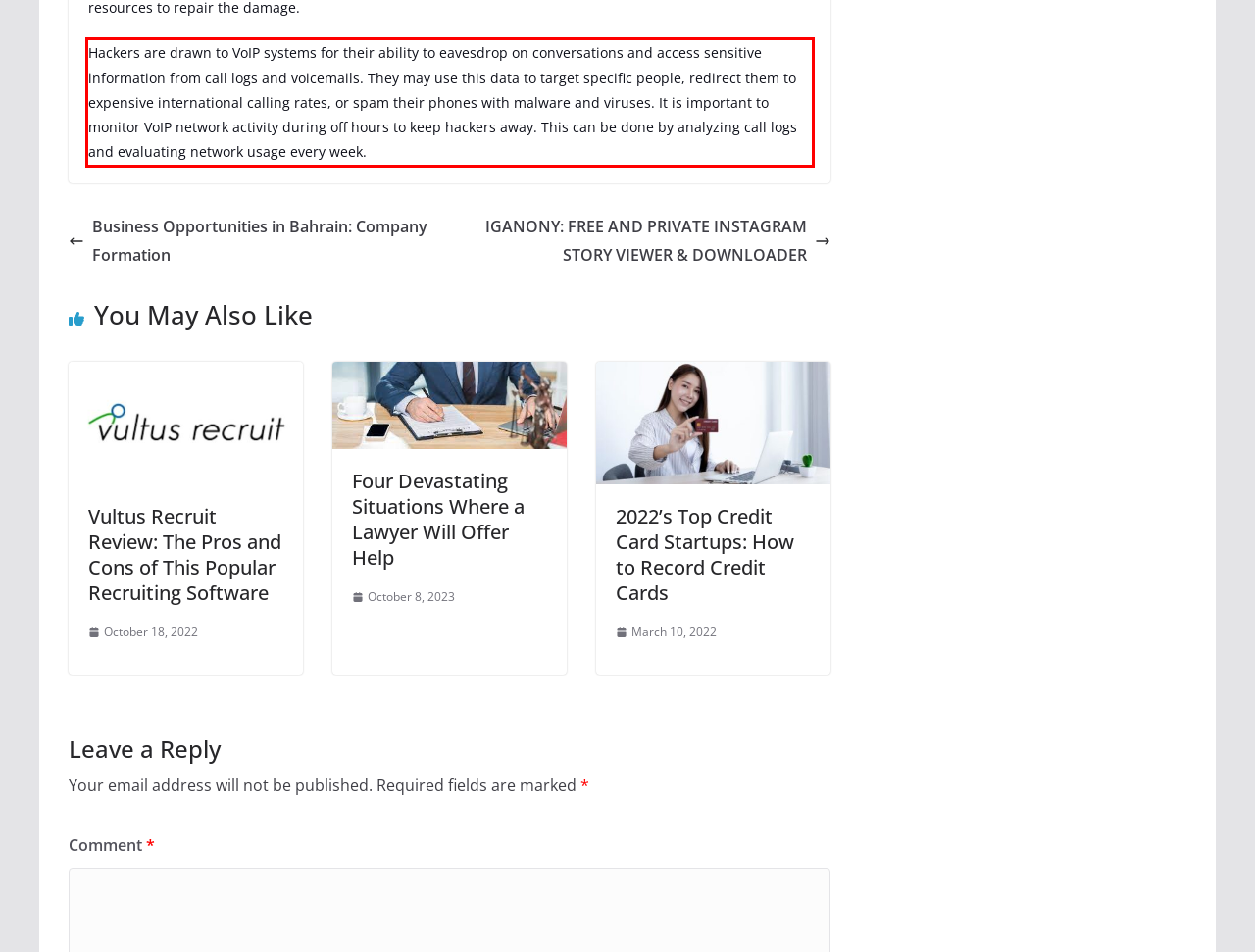You are given a screenshot showing a webpage with a red bounding box. Perform OCR to capture the text within the red bounding box.

Hackers are drawn to VoIP systems for their ability to eavesdrop on conversations and access sensitive information from call logs and voicemails. They may use this data to target specific people, redirect them to expensive international calling rates, or spam their phones with malware and viruses. It is important to monitor VoIP network activity during off hours to keep hackers away. This can be done by analyzing call logs and evaluating network usage every week.